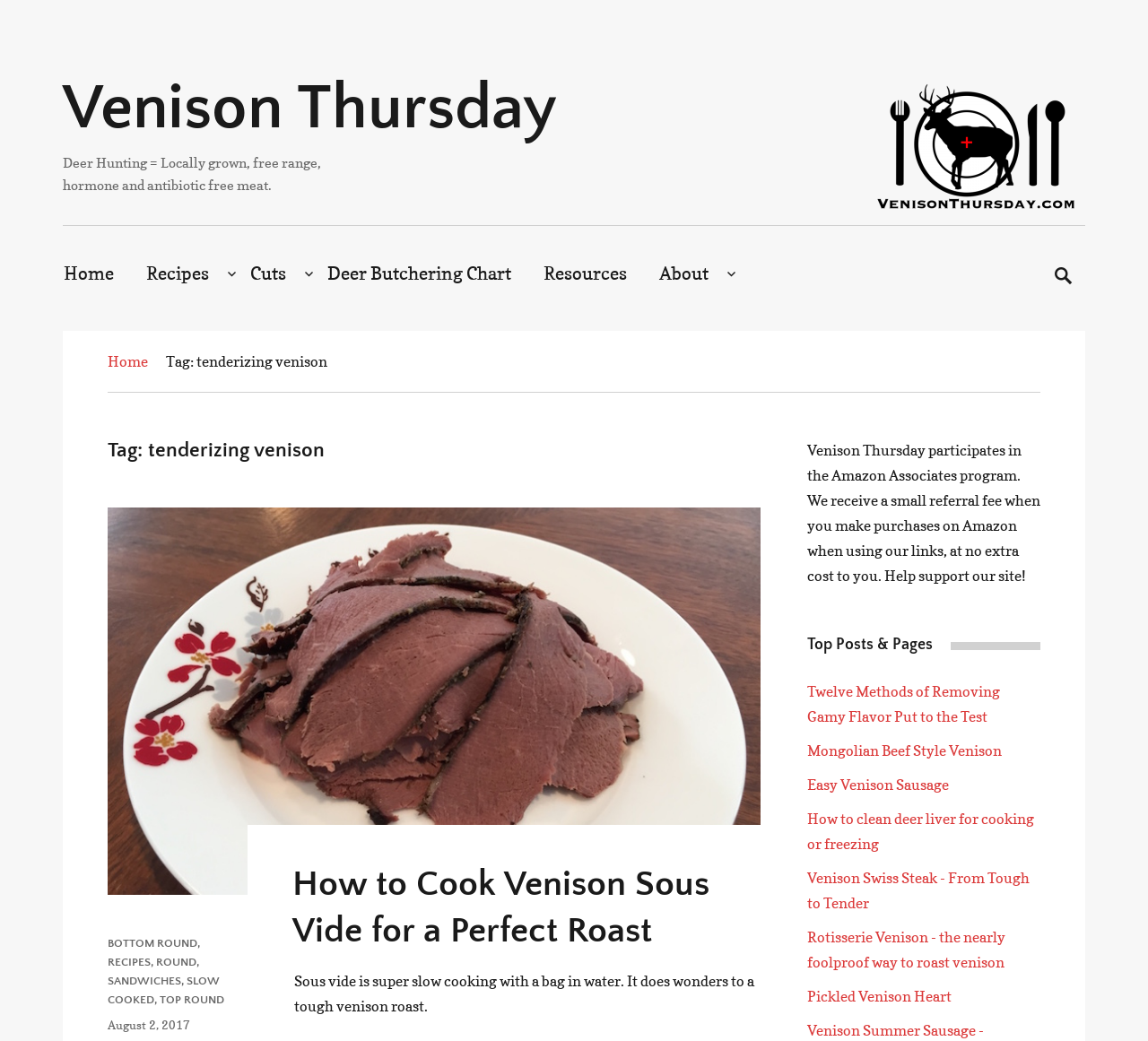What is the topic of the article with the longest title?
Look at the screenshot and give a one-word or phrase answer.

Removing Gamy Flavor